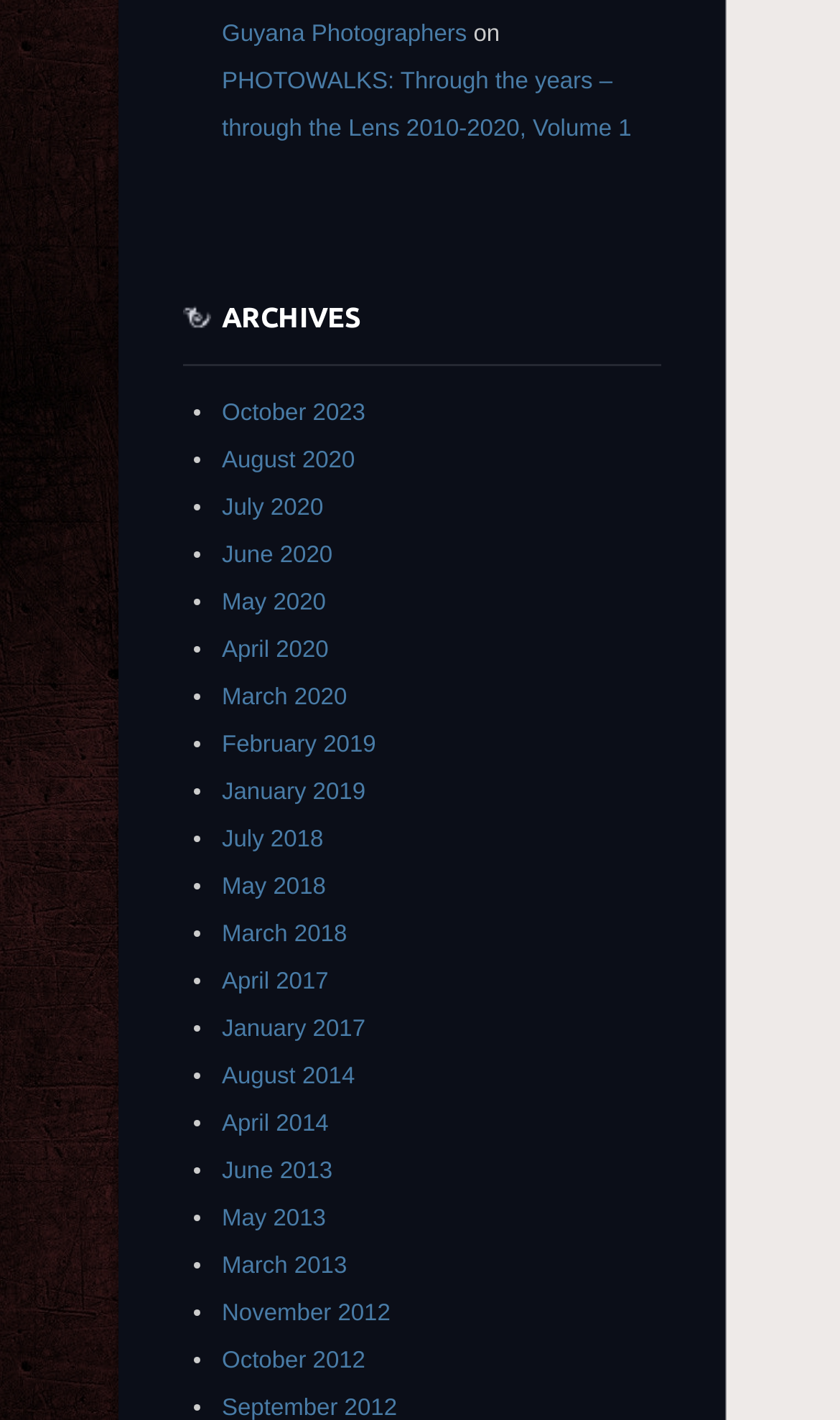Please give a concise answer to this question using a single word or phrase: 
How many list markers are there?

27